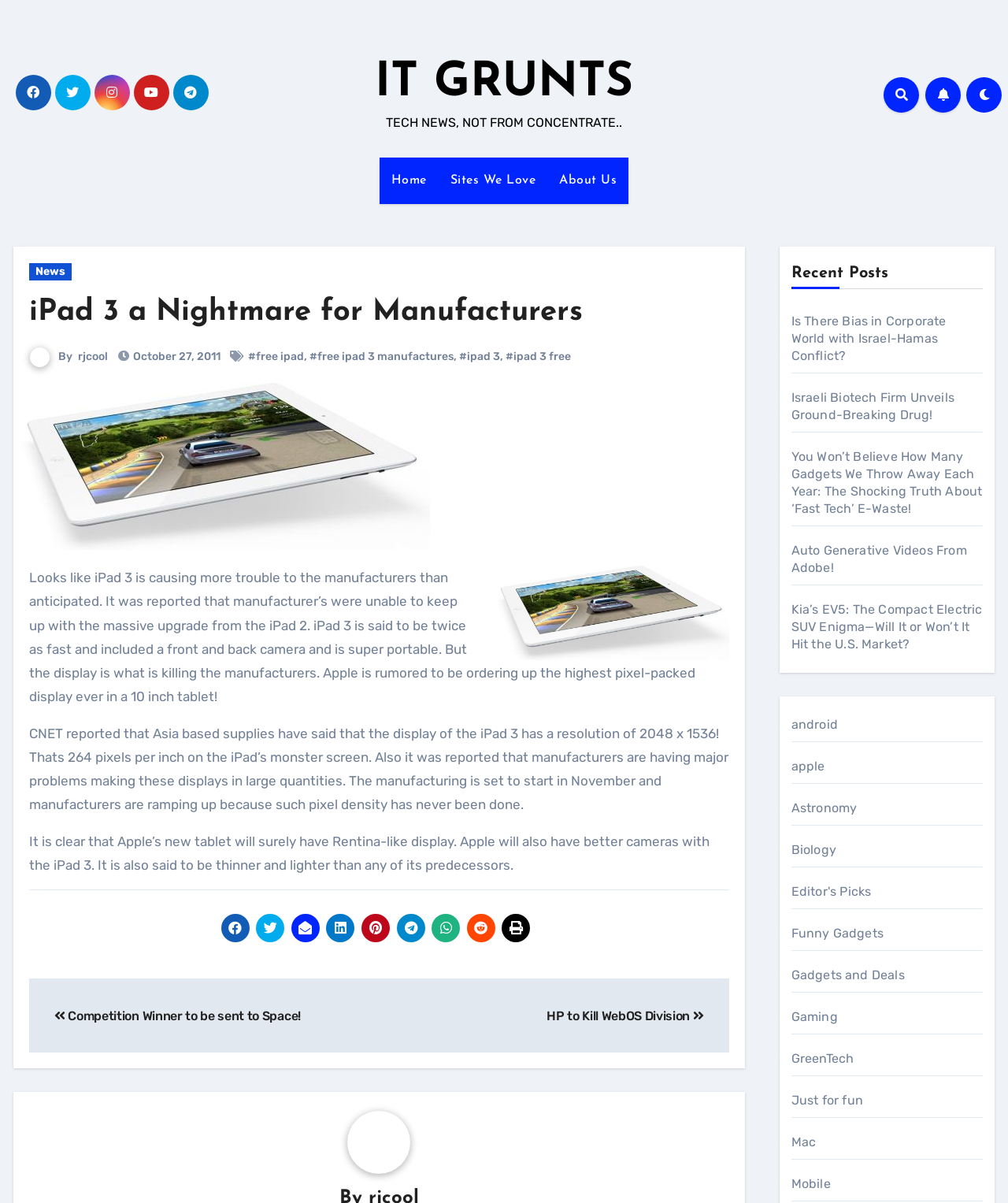Given the element description September 29, 2014, identify the bounding box coordinates for the UI element on the webpage screenshot. The format should be (top-left x, top-left y, bottom-right x, bottom-right y), with values between 0 and 1.

None